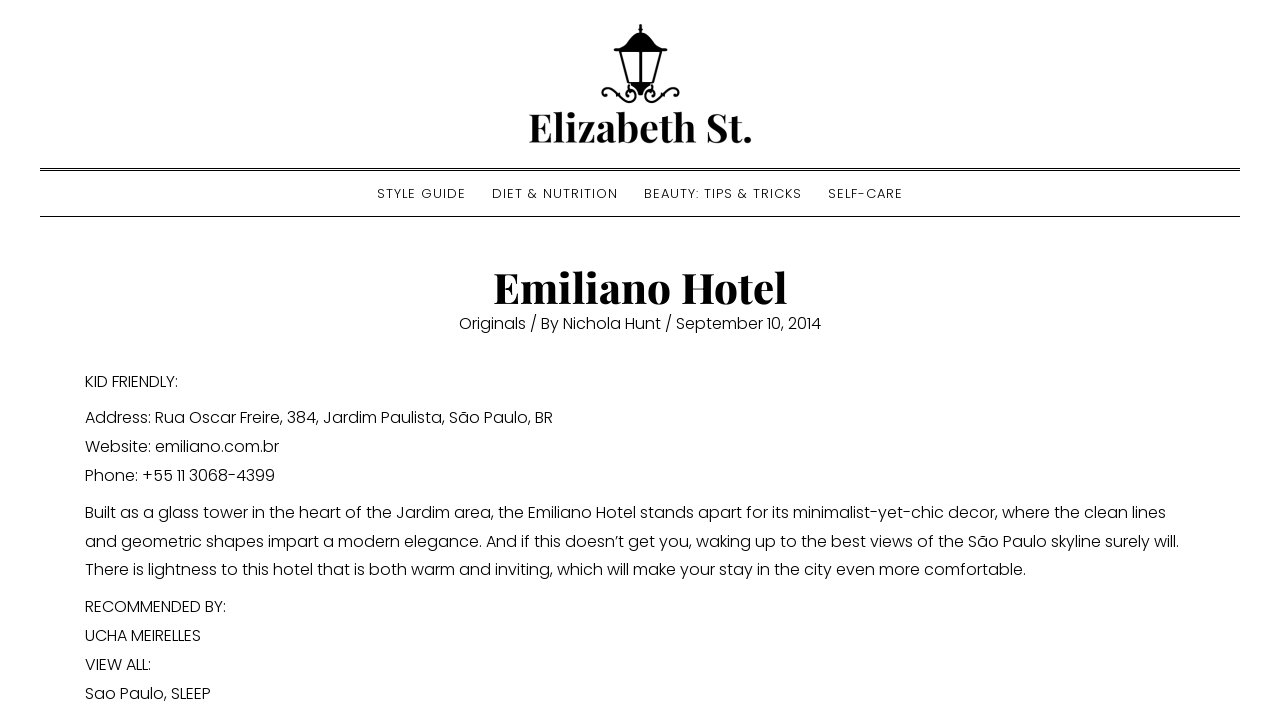What is the category of the article?
Look at the screenshot and respond with a single word or phrase.

Sao Paulo, SLEEP